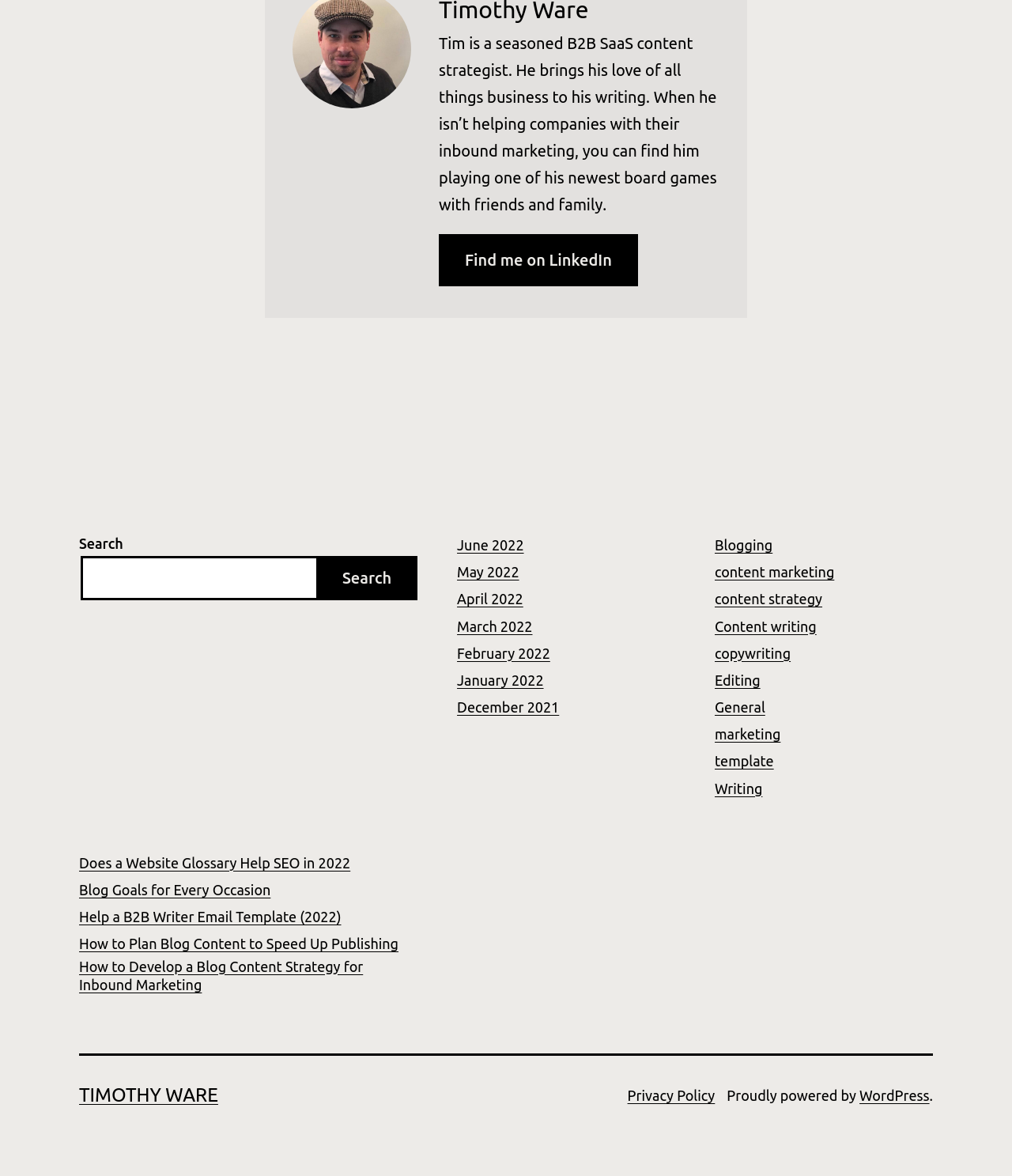Given the element description December 2021, predict the bounding box coordinates for the UI element in the webpage screenshot. The format should be (top-left x, top-left y, bottom-right x, bottom-right y), and the values should be between 0 and 1.

[0.452, 0.595, 0.553, 0.608]